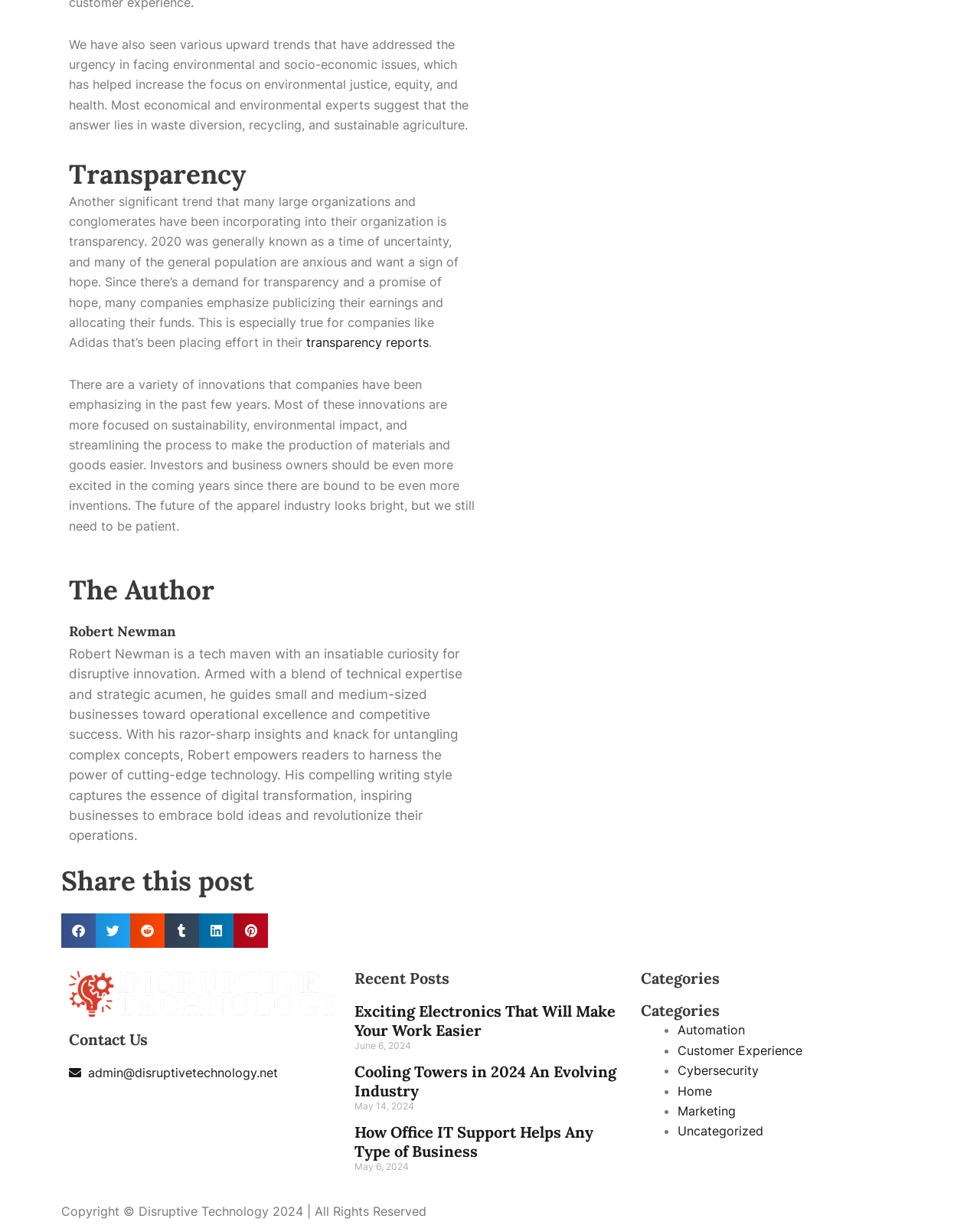Please identify the bounding box coordinates of the element that needs to be clicked to execute the following command: "Contact us through email". Provide the bounding box using four float numbers between 0 and 1, formatted as [left, top, right, bottom].

[0.07, 0.867, 0.346, 0.884]